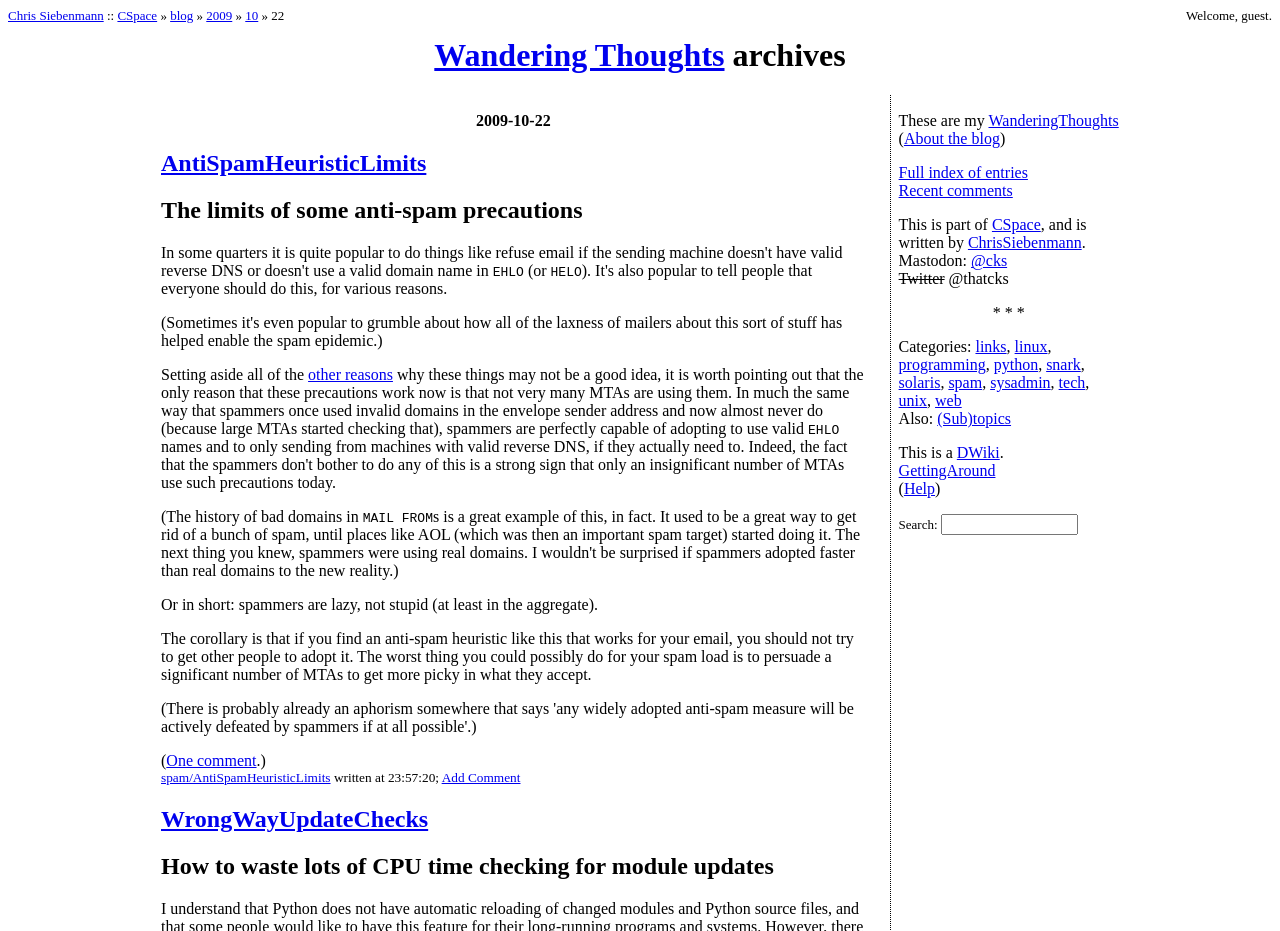Locate the bounding box coordinates of the region to be clicked to comply with the following instruction: "Click on Sports Camps". The coordinates must be four float numbers between 0 and 1, in the form [left, top, right, bottom].

None